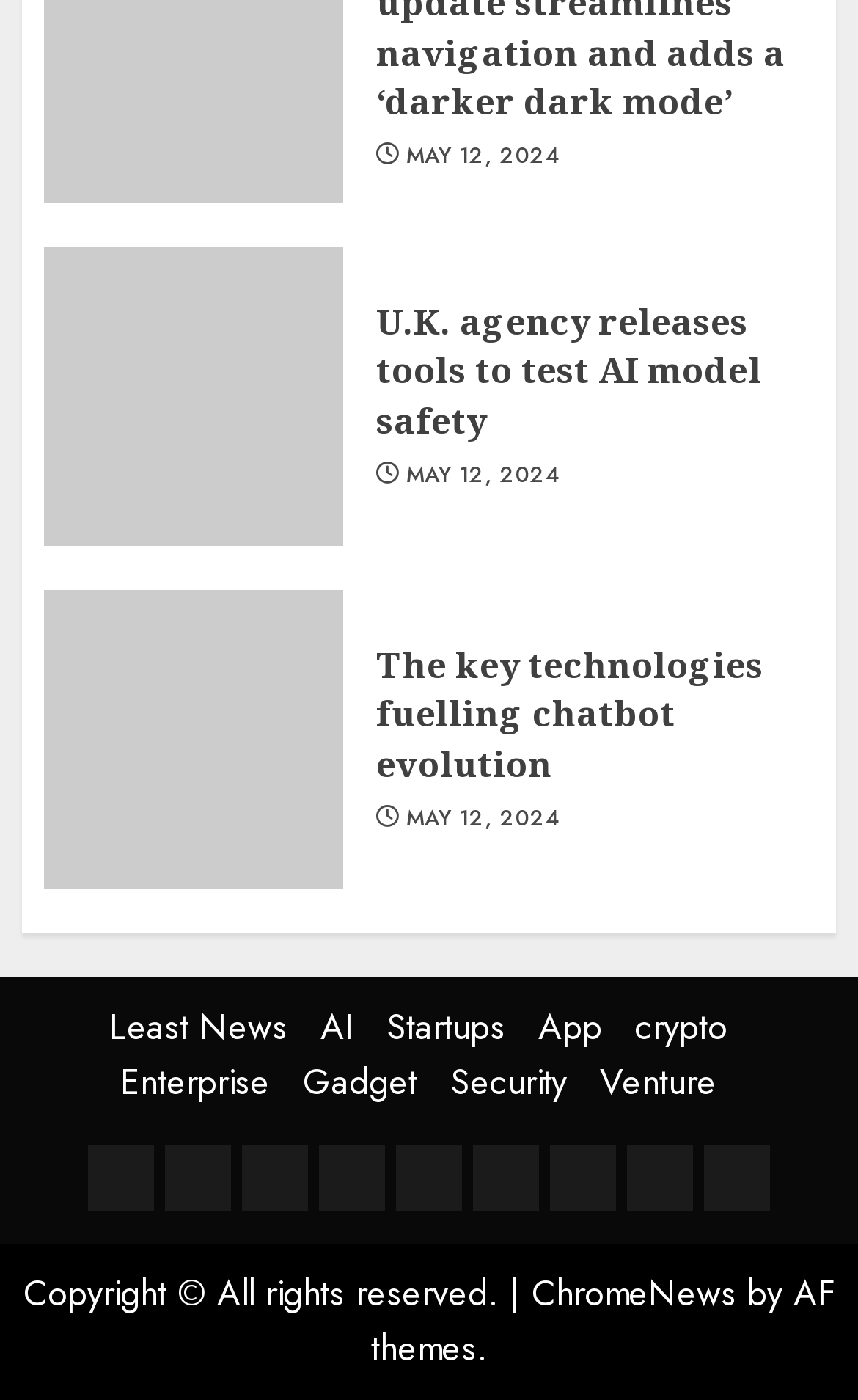What is the theme of the website?
Give a single word or phrase as your answer by examining the image.

News